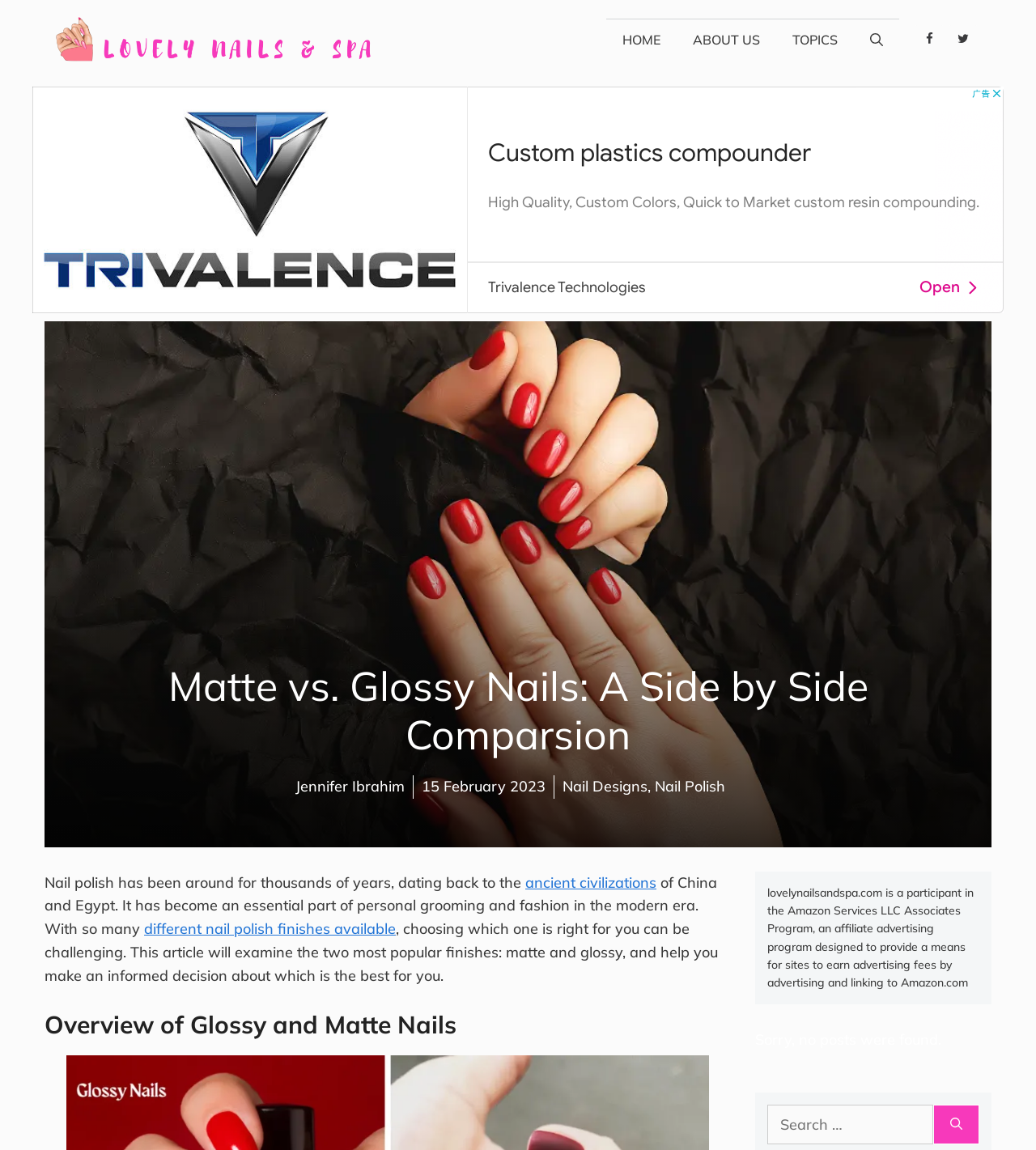Please locate the bounding box coordinates of the element's region that needs to be clicked to follow the instruction: "Open Facebook page". The bounding box coordinates should be provided as four float numbers between 0 and 1, i.e., [left, top, right, bottom].

[0.884, 0.022, 0.91, 0.046]